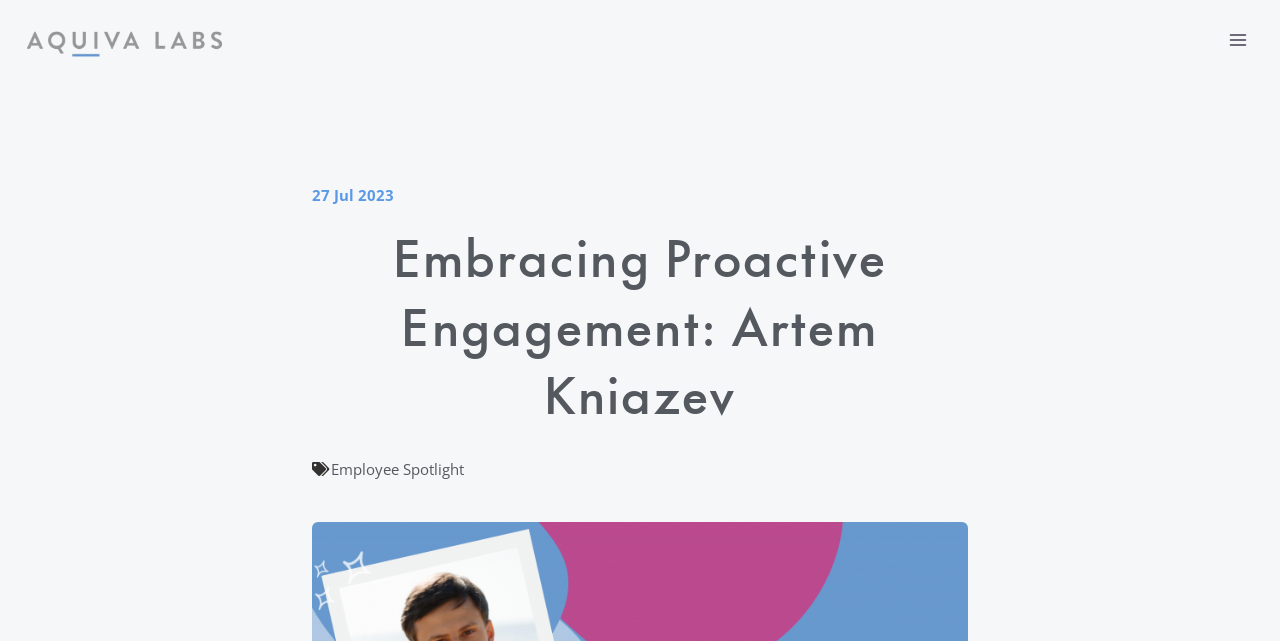From the details in the image, provide a thorough response to the question: Is the menu expanded?

I determined this by examining the button element with the description 'Open menu' and its property 'expanded' set to False, indicating that the menu is not expanded.